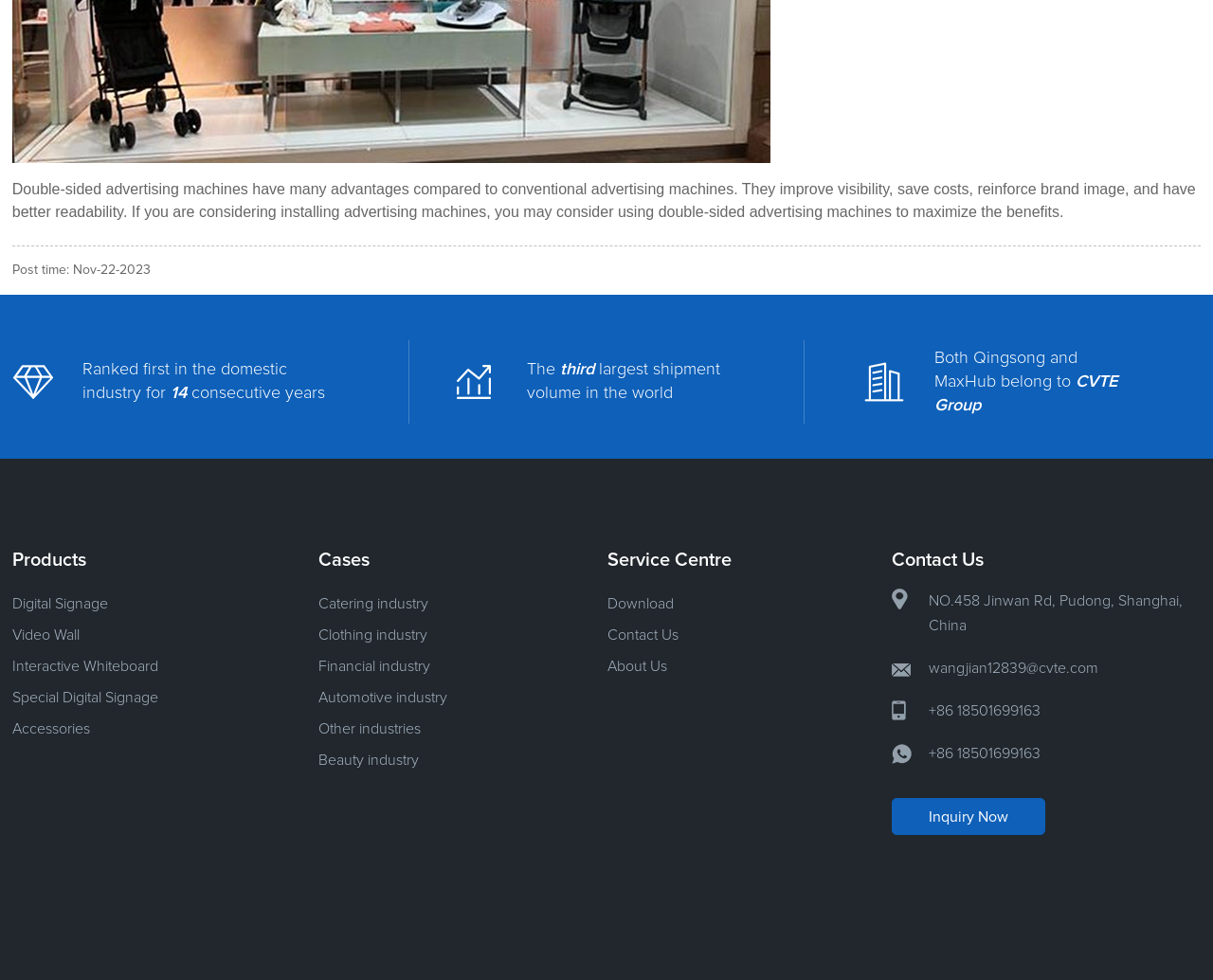Respond to the question below with a single word or phrase:
What is the ranking of the company in the domestic industry?

First